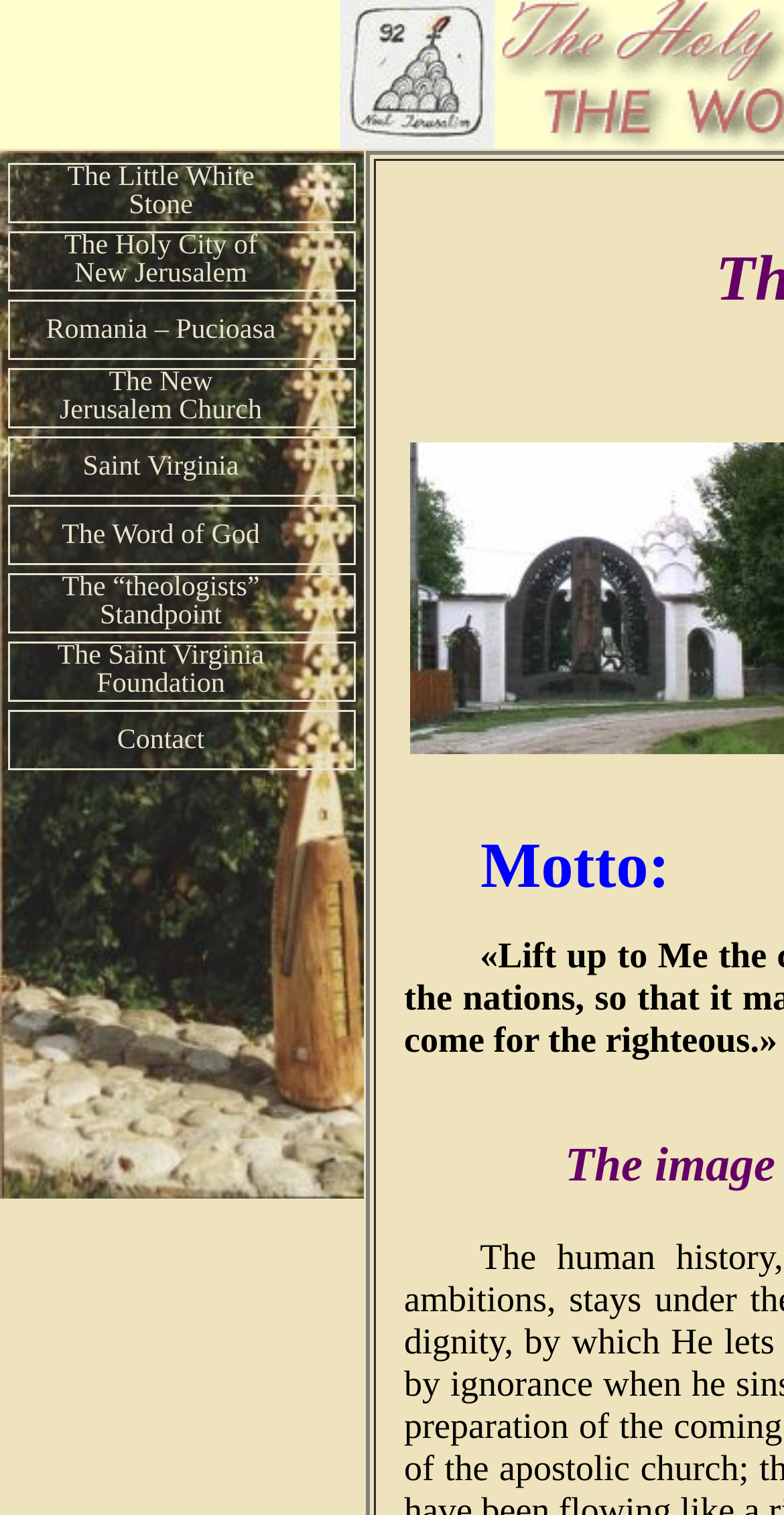Please locate the bounding box coordinates of the element that needs to be clicked to achieve the following instruction: "Go to COMMUNITY/CHARITY page". The coordinates should be four float numbers between 0 and 1, i.e., [left, top, right, bottom].

None